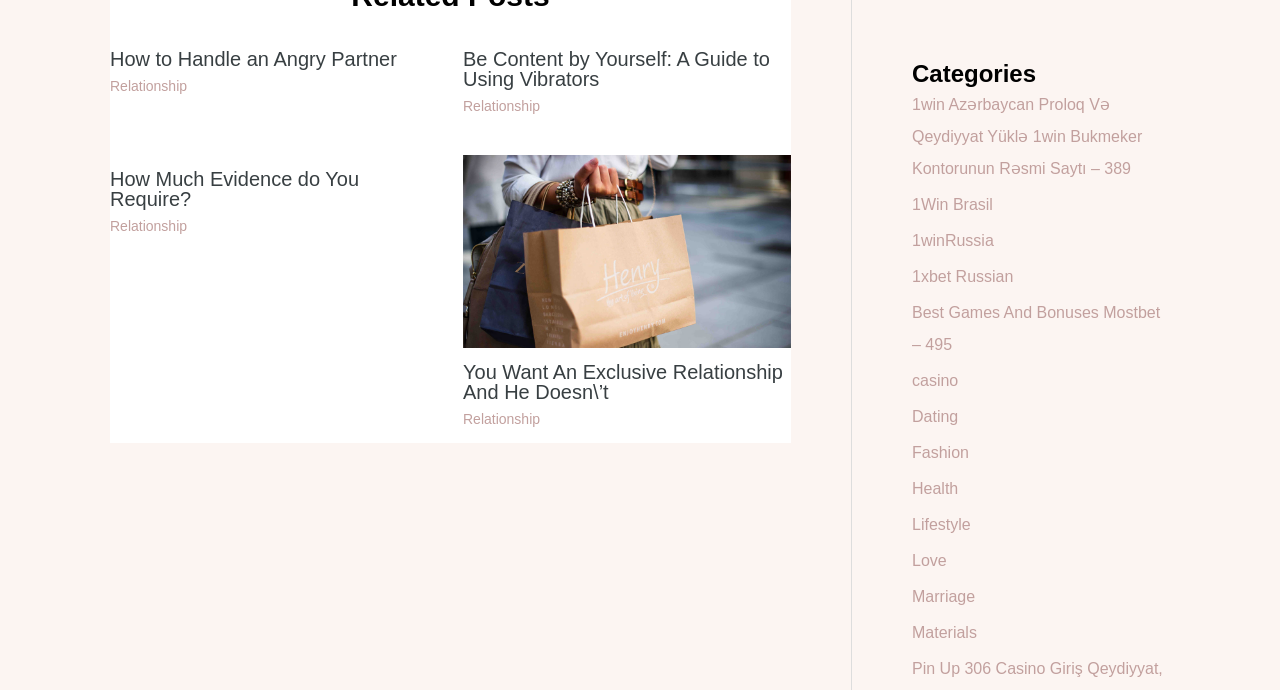How many articles are on this webpage?
Using the image as a reference, answer the question with a short word or phrase.

4